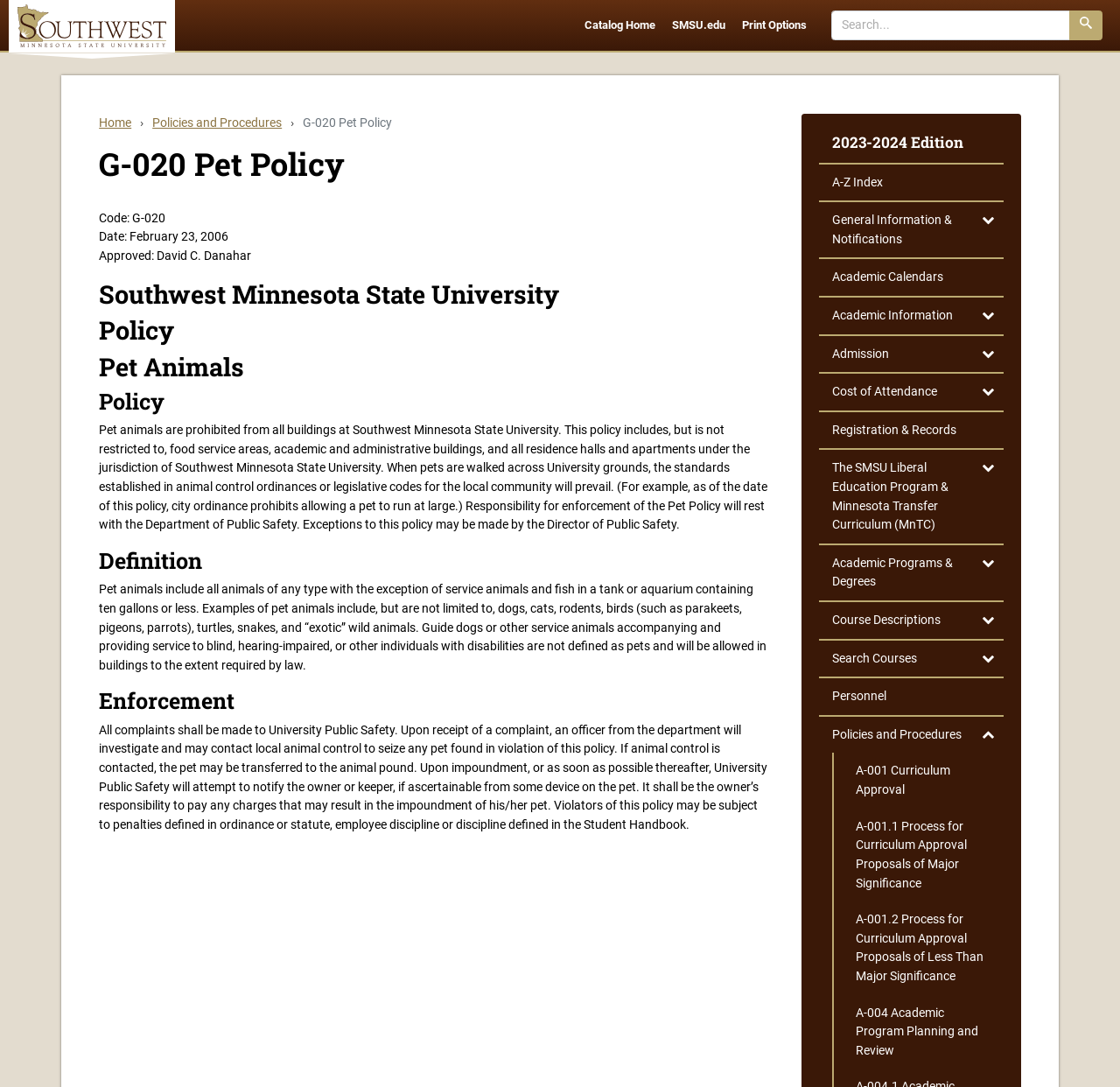What happens to pets found in violation of the policy?
Please respond to the question with a detailed and informative answer.

If a pet is found in violation of the policy, it may be transferred to the animal pound, and the owner or keeper will be responsible for paying any charges that may result from the impoundment of their pet.